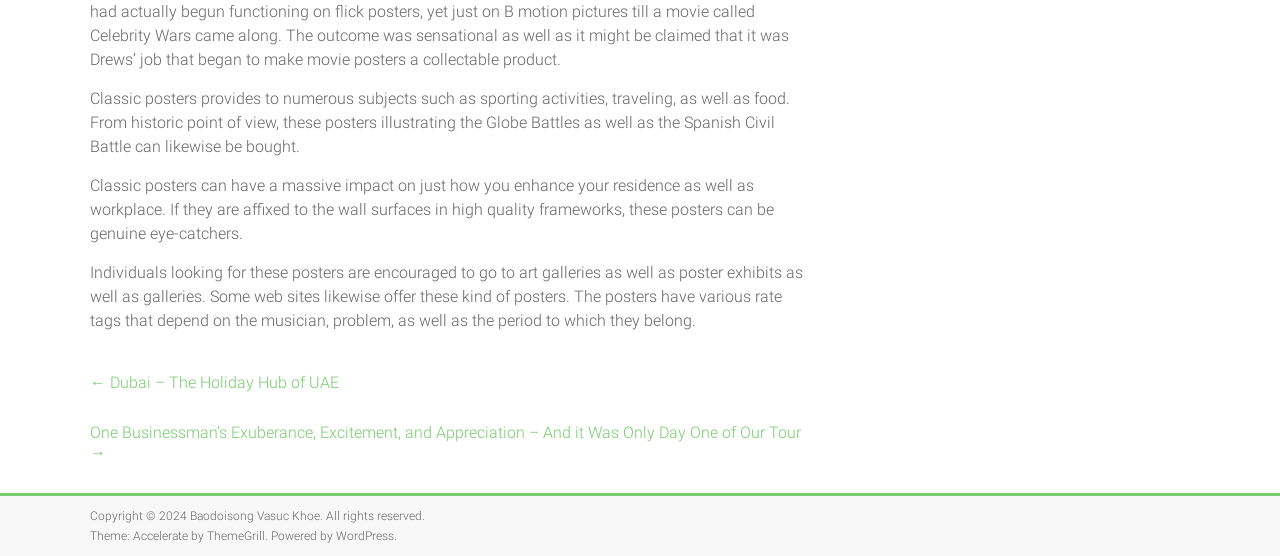Respond to the question below with a concise word or phrase:
What is the purpose of visiting art galleries and poster exhibits?

To find classic posters